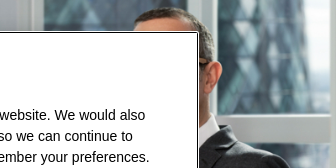Where is Bruce Bell currently located?
Please provide a single word or phrase as your answer based on the screenshot.

London